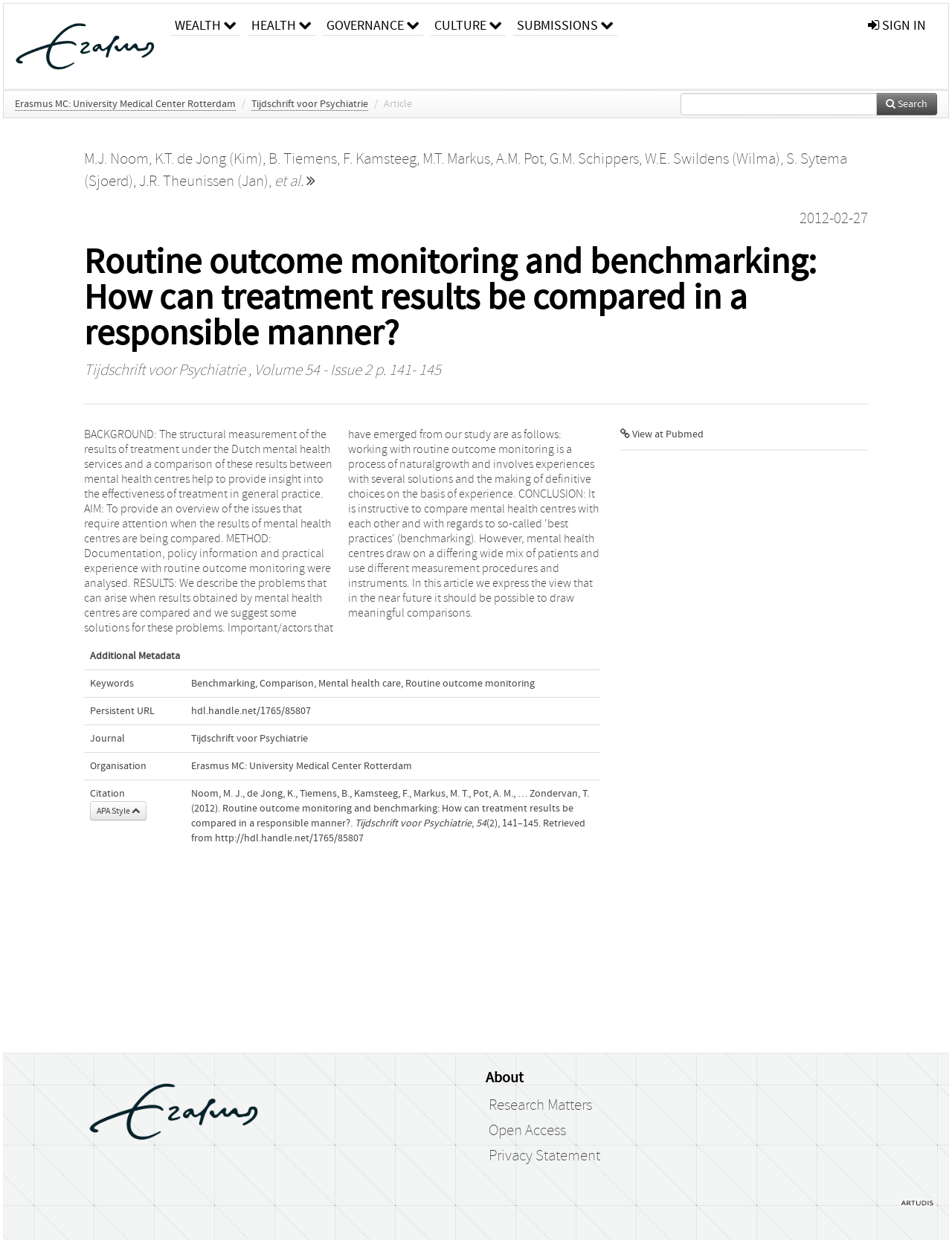Elaborate on the webpage's design and content in a detailed caption.

The webpage is a repository page for an academic article titled "Routine outcome monitoring and benchmarking: How can treatment results be compared in a responsible manner?" from Erasmus University Repository. At the top, there is a university logo and a link to the university website. Below the logo, there are several links to different categories, including WEALTH, HEALTH, GOVERNANCE, CULTURE, and SUBMISSIONS. 

On the left side, there is a navigation menu with links to Erasmus MC: University Medical Center Rotterdam, Tijdschrift voor Psychiatrie, and a search bar. The article title is displayed prominently, followed by the authors' names, including M.J. Noom, K.T. de Jong, B. Tiemens, and others. 

The main content area displays a table with additional metadata, including keywords, persistent URL, journal, organization, and citation information. The table has five rows, each with two columns. The first column displays the metadata type, and the second column displays the corresponding value. 

Below the table, there is a link to view the article at Pubmed. A horizontal separator line divides the main content area from the footer section. In the footer, there are links to the university website, Research Matters, Open Access, and Privacy Statement. On the right side of the footer, there is a link to the artudis website.